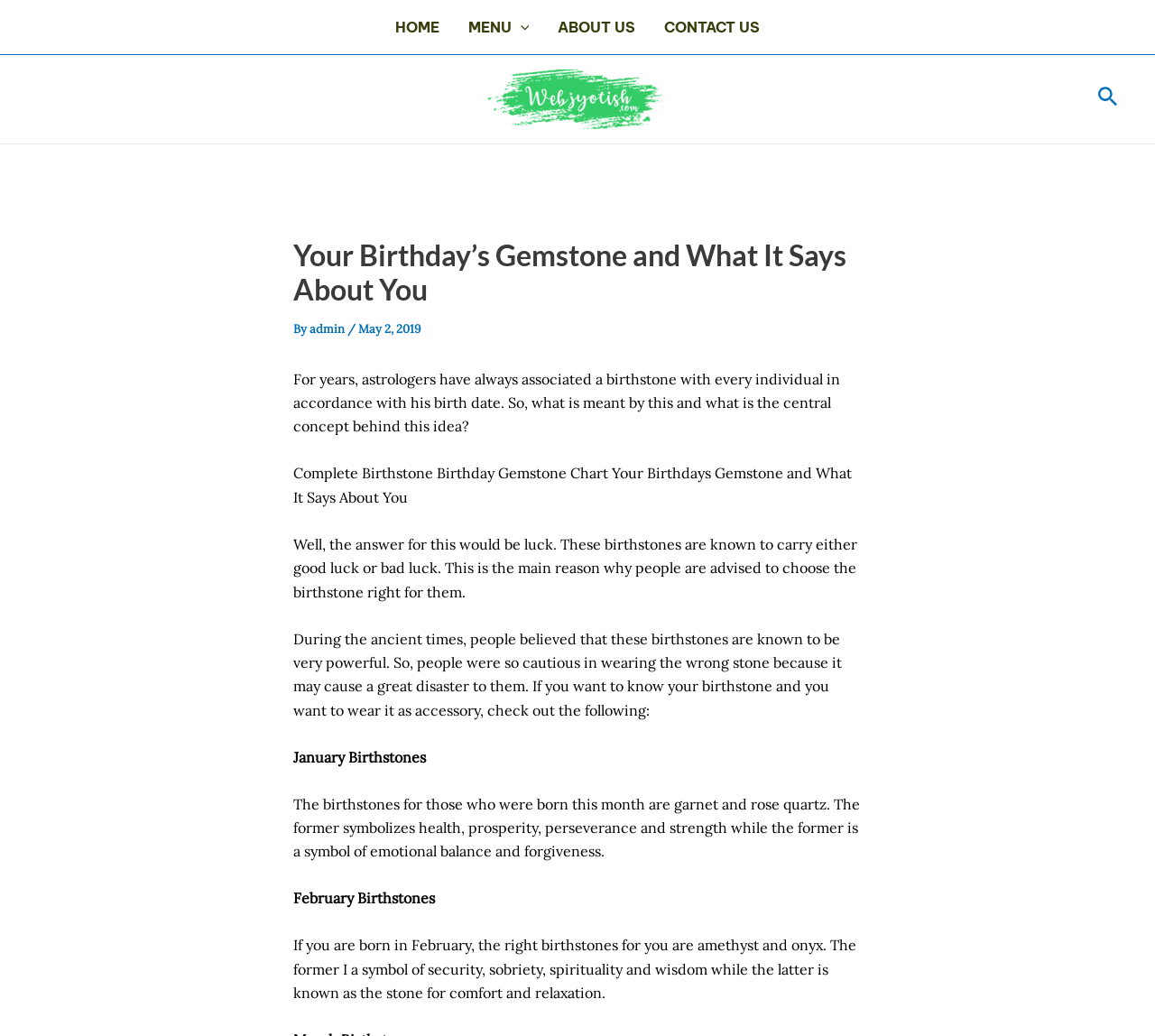Locate the bounding box coordinates of the clickable area to execute the instruction: "Click on the Search icon link". Provide the coordinates as four float numbers between 0 and 1, represented as [left, top, right, bottom].

[0.95, 0.081, 0.969, 0.111]